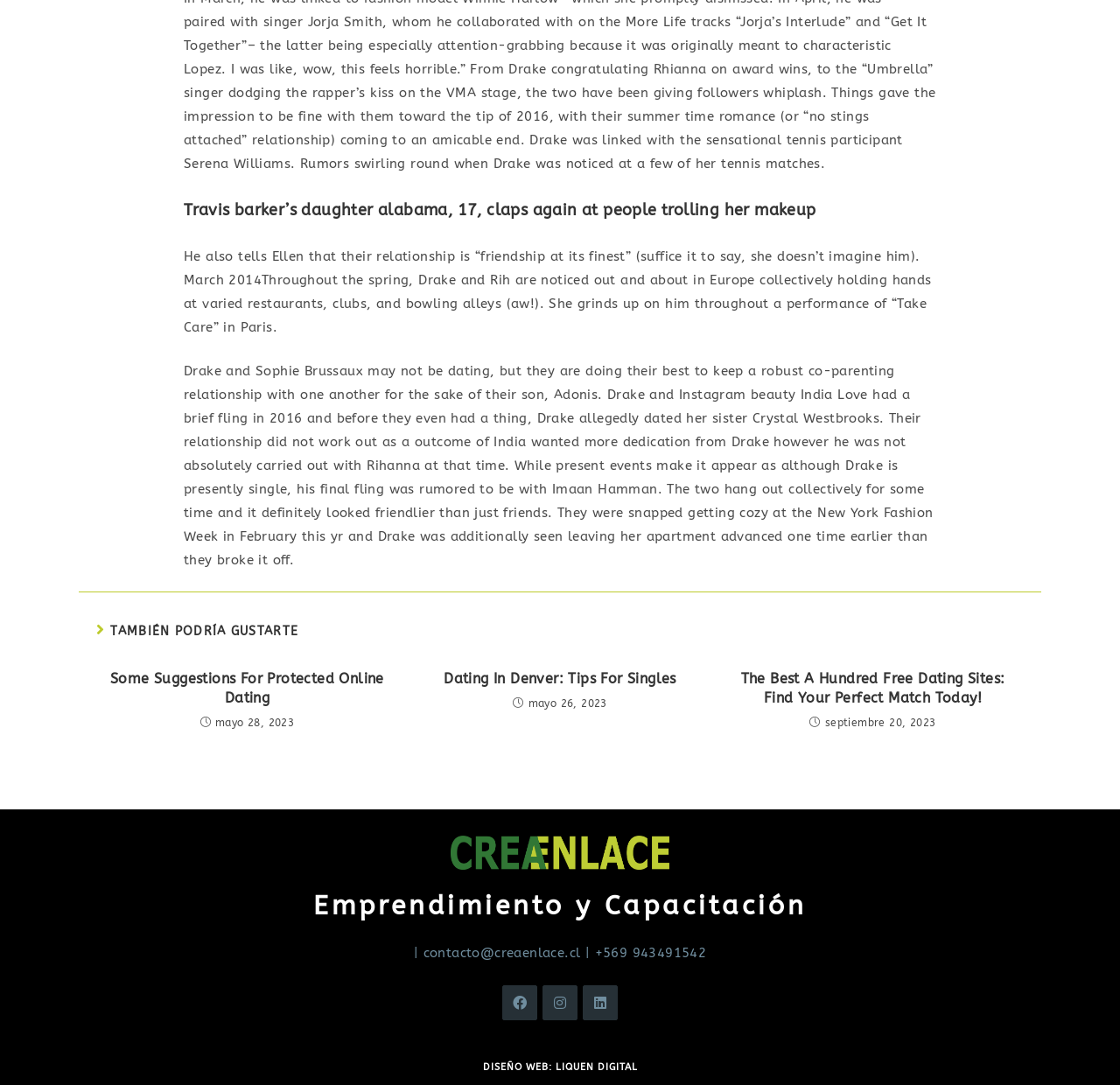Please provide a short answer using a single word or phrase for the question:
What are the social media platforms linked in the footer?

Facebook, Instagram, LinkedIn